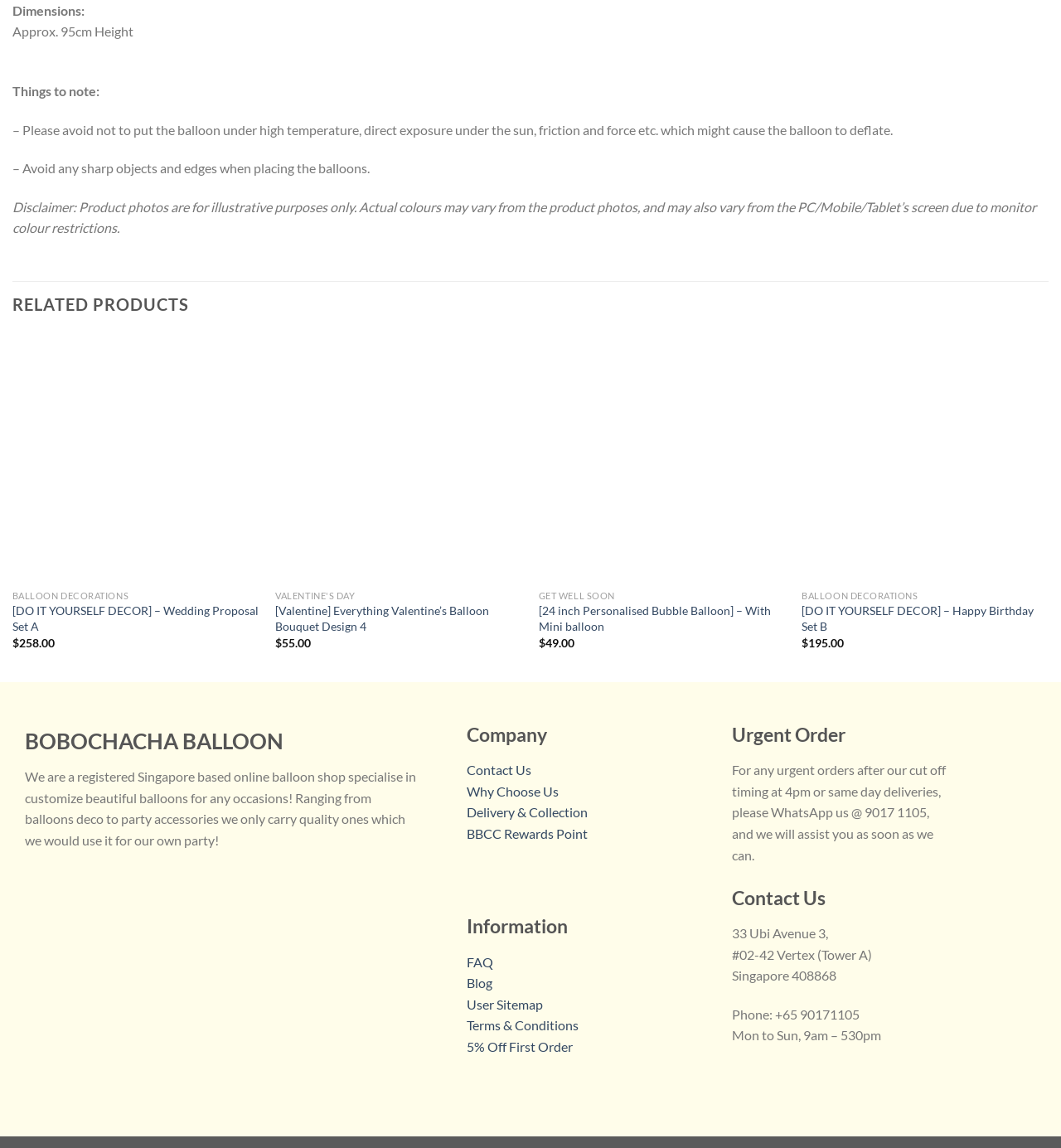Given the element description Why Choose Us, identify the bounding box coordinates for the UI element on the webpage screenshot. The format should be (top-left x, top-left y, bottom-right x, bottom-right y), with values between 0 and 1.

[0.44, 0.682, 0.527, 0.696]